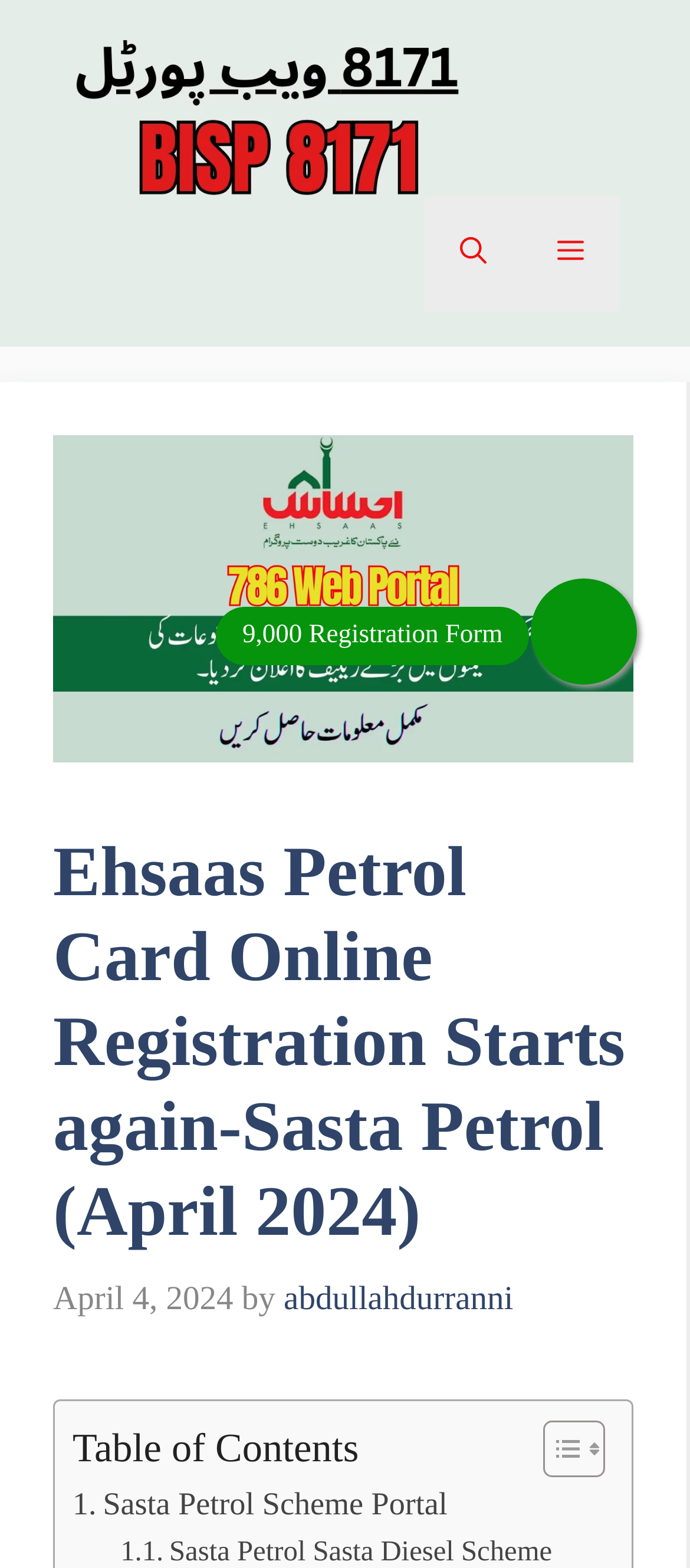Refer to the screenshot and give an in-depth answer to this question: What is the purpose of the button with the text 'Open search'?

I found the answer by looking at the navigation section of the webpage, where there is a button with the text 'Open search', which suggests that it is used to open a search function.